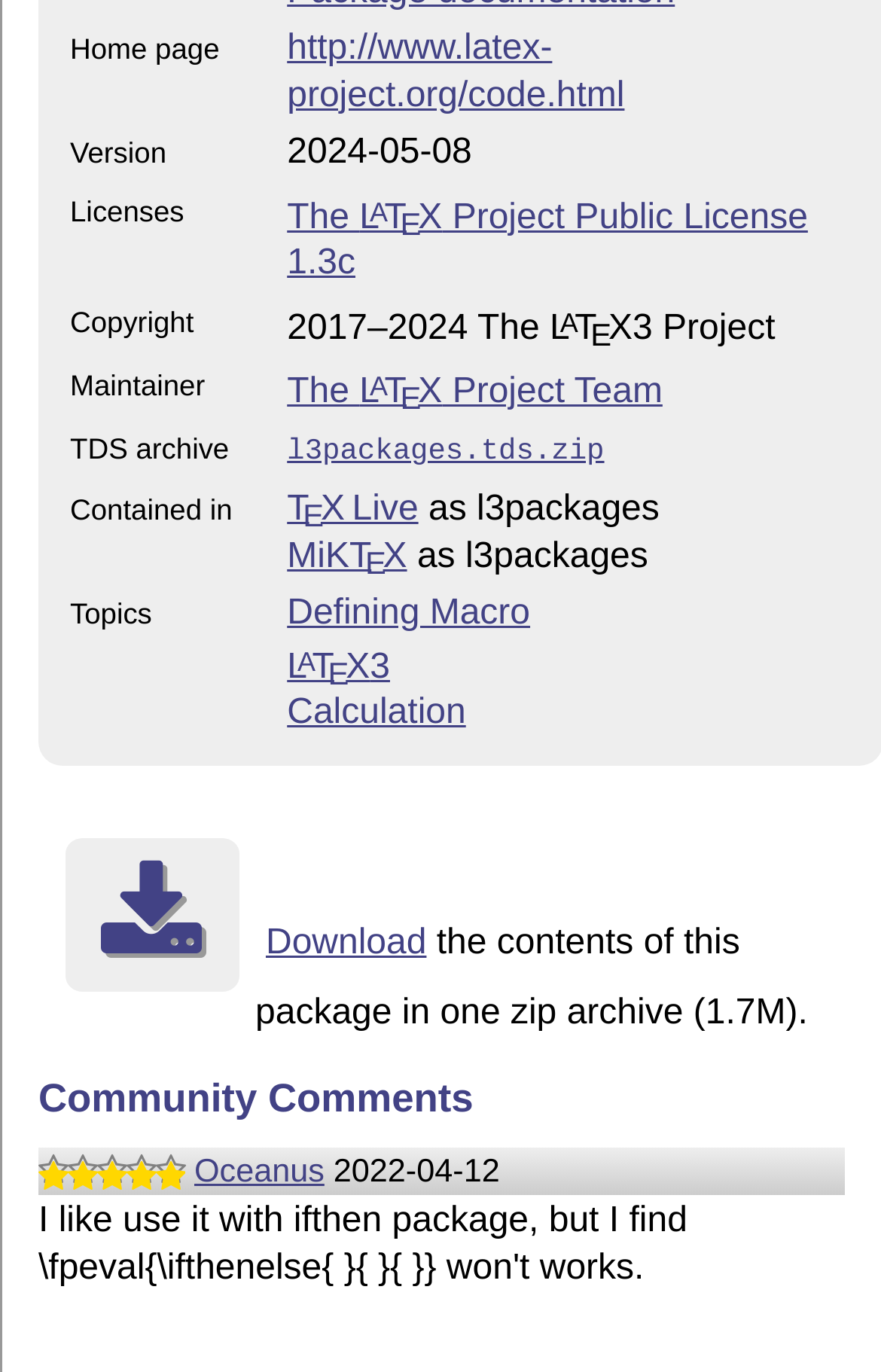Please provide the bounding box coordinates for the element that needs to be clicked to perform the instruction: "View the LAT E X3 Calculation topic". The coordinates must consist of four float numbers between 0 and 1, formatted as [left, top, right, bottom].

[0.326, 0.506, 0.529, 0.534]